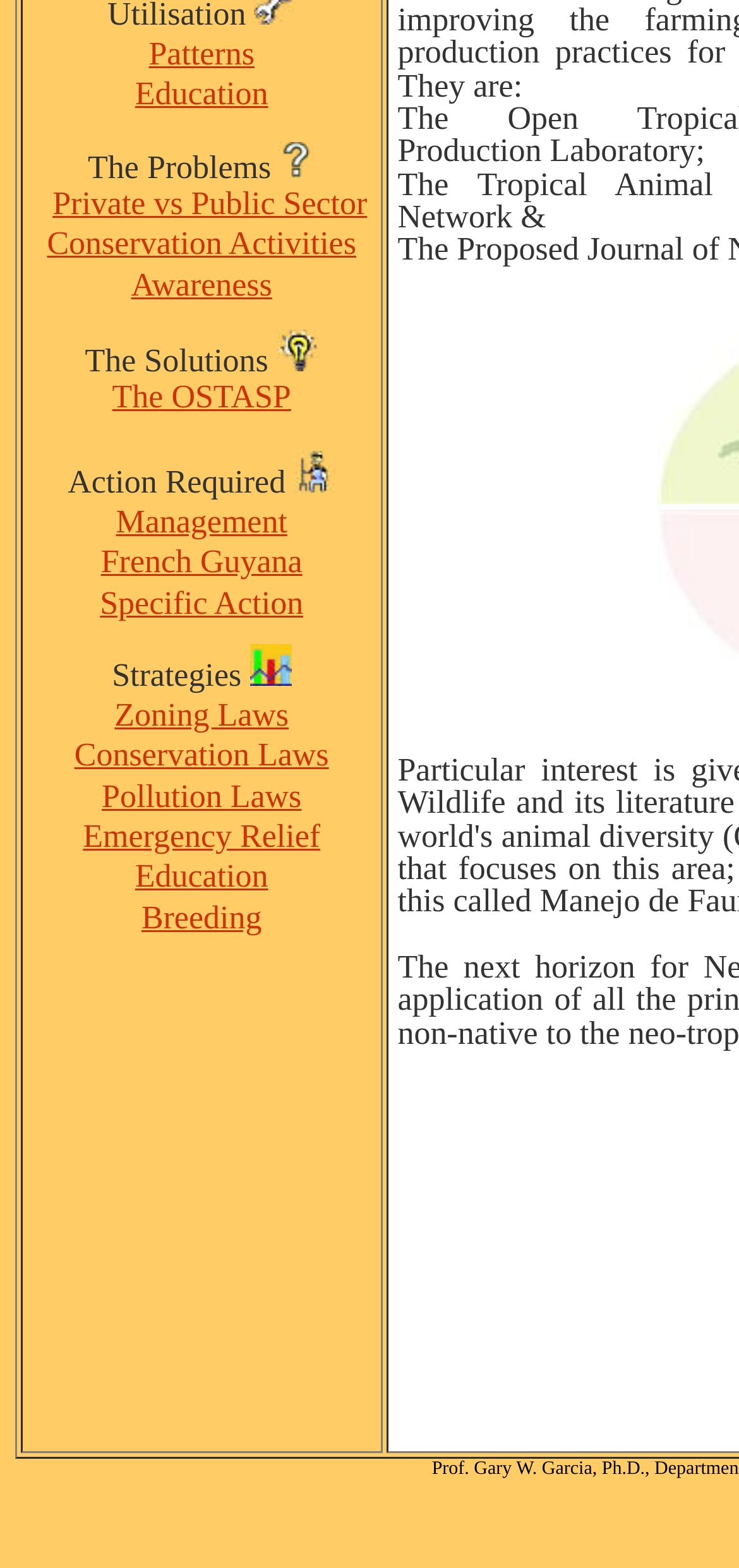For the given element description Education, determine the bounding box coordinates of the UI element. The coordinates should follow the format (top-left x, top-left y, bottom-right x, bottom-right y) and be within the range of 0 to 1.

[0.183, 0.548, 0.363, 0.571]